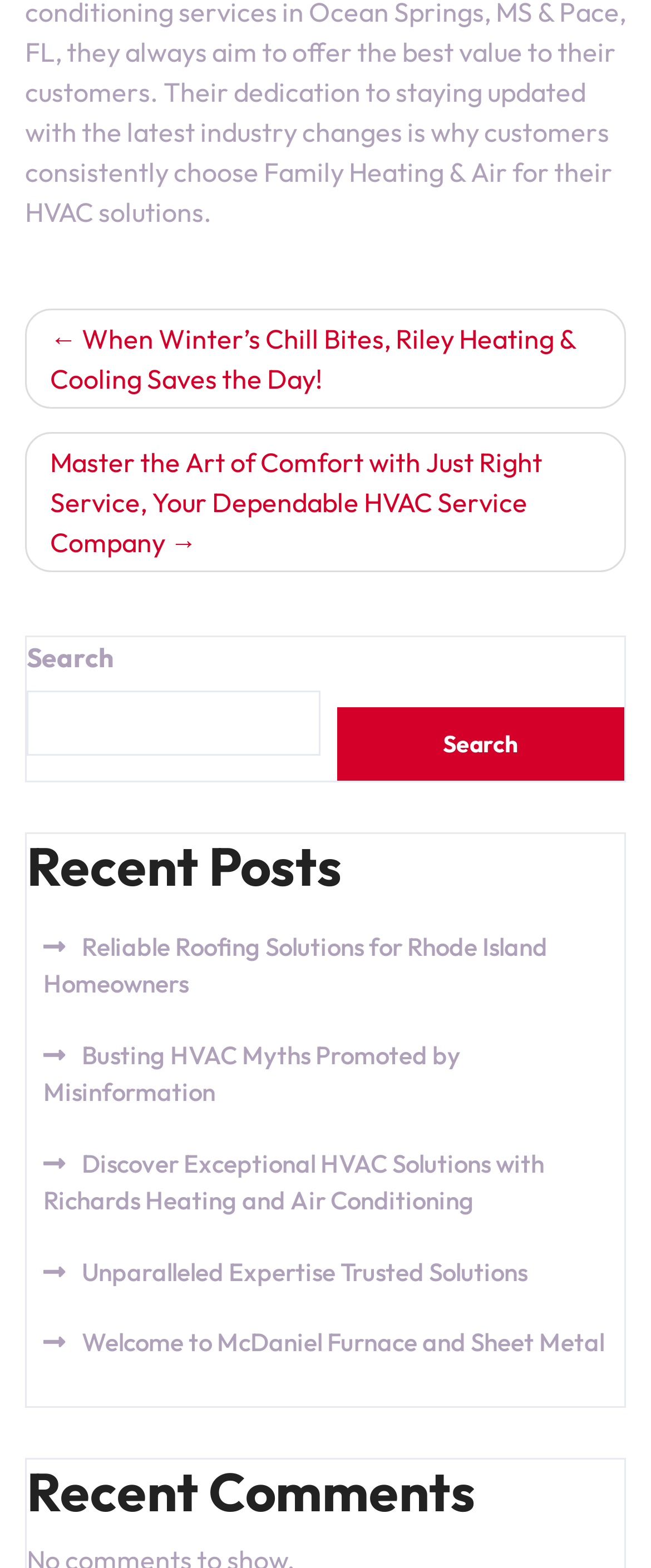Find the bounding box coordinates for the area that must be clicked to perform this action: "Search for specific topic".

[0.517, 0.451, 0.959, 0.498]